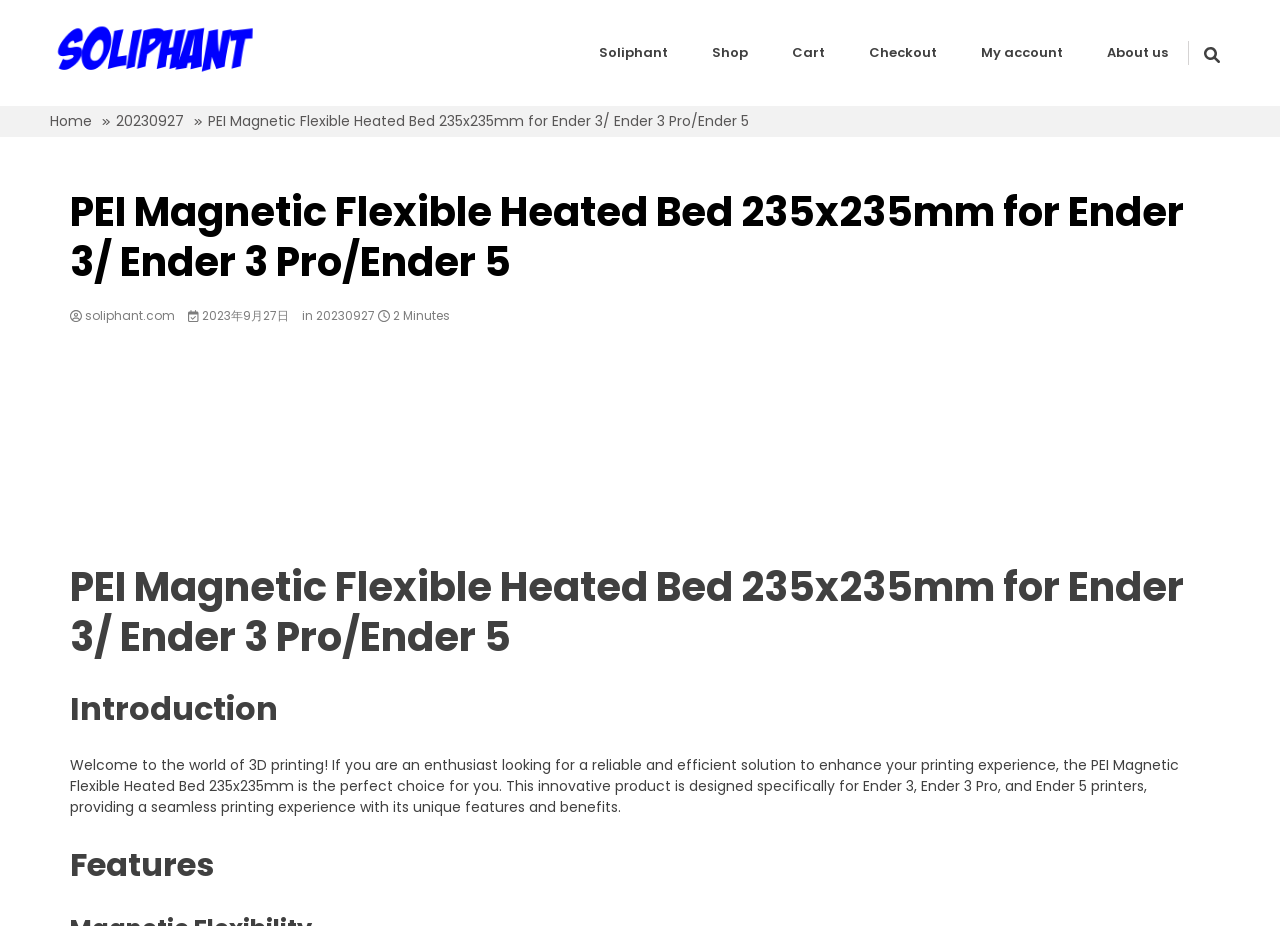What is the purpose of the PEI Magnetic Flexible Heated Bed?
Using the details from the image, give an elaborate explanation to answer the question.

The PEI Magnetic Flexible Heated Bed 235x235mm is designed to enhance the printing experience of 3D printing enthusiasts, as mentioned in the introduction section of the webpage.